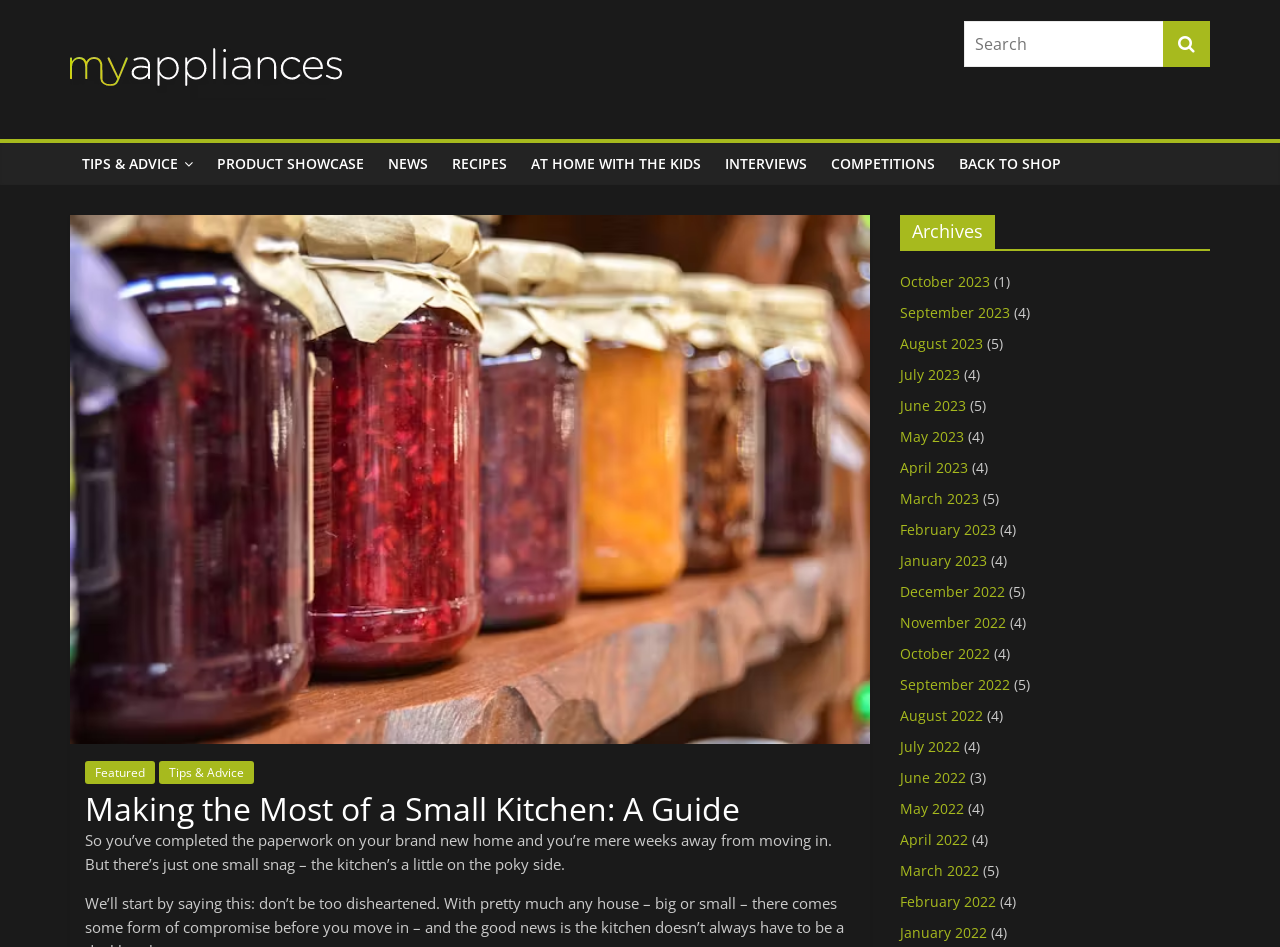Determine the bounding box coordinates of the clickable area required to perform the following instruction: "Visit the MyAppliances Blog homepage". The coordinates should be represented as four float numbers between 0 and 1: [left, top, right, bottom].

[0.055, 0.022, 0.267, 0.045]